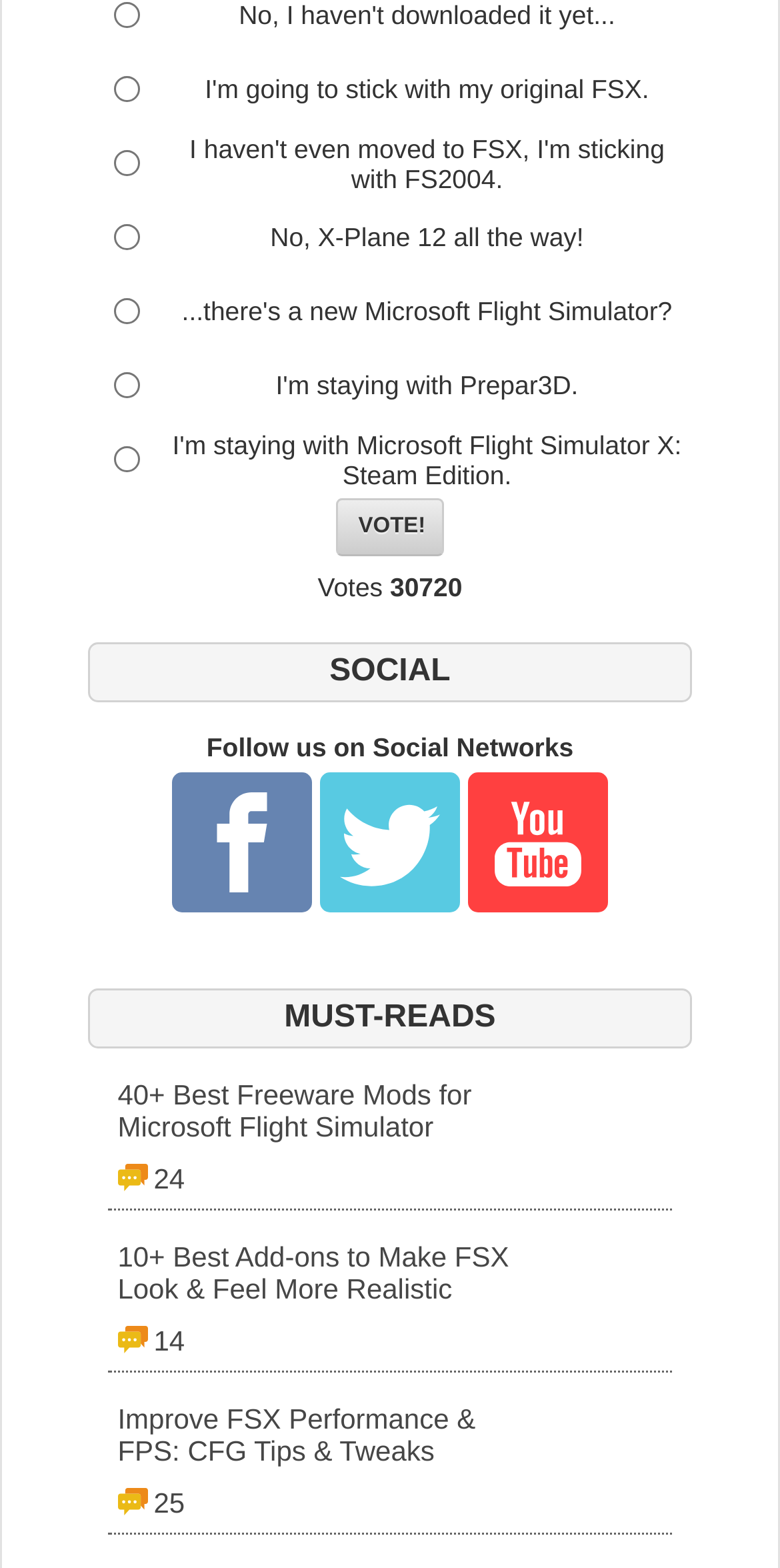What is the number of votes cast?
Refer to the image and provide a concise answer in one word or phrase.

30720